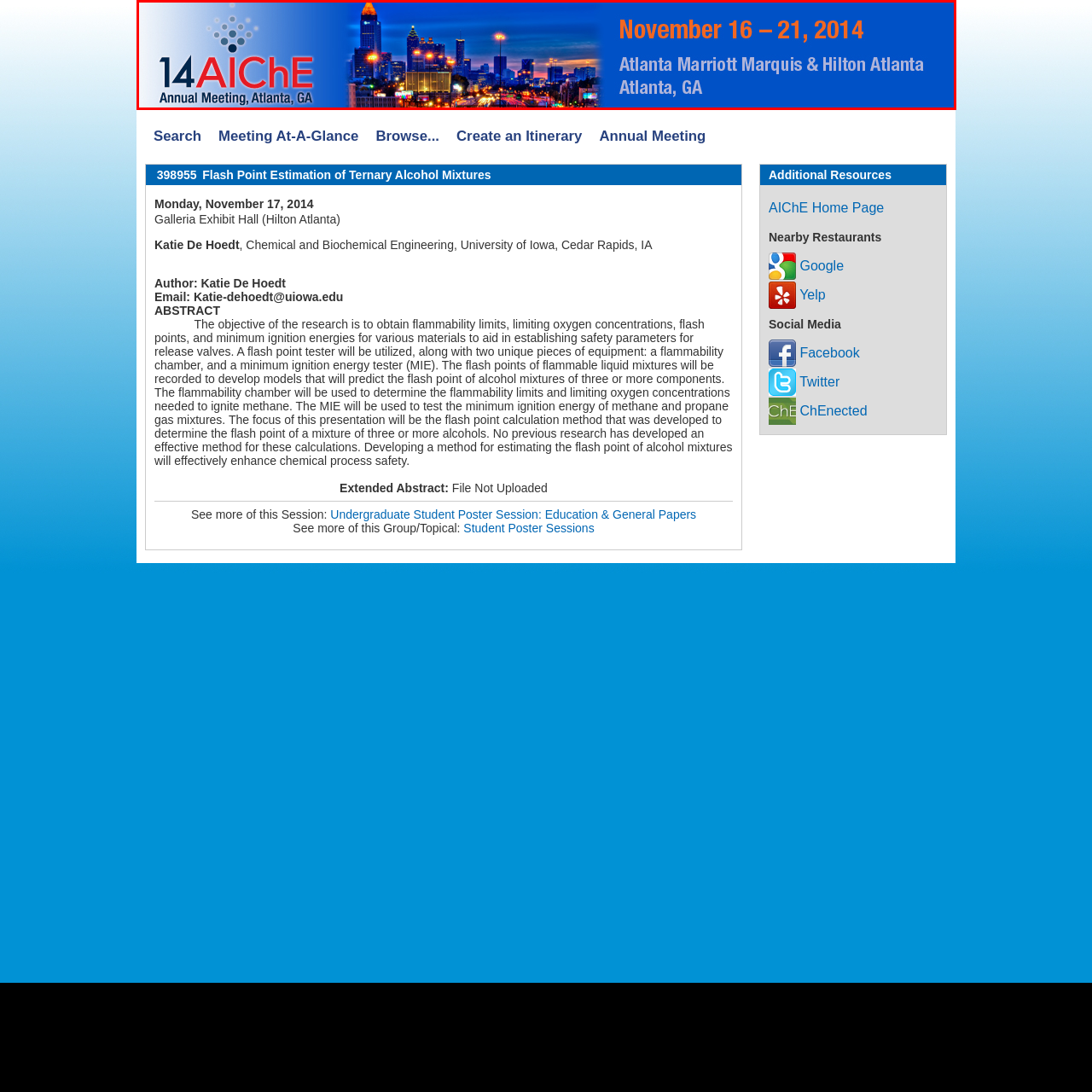Observe the content inside the red rectangle and respond to the question with one word or phrase: 
What is the color of the text displaying event details?

Bright orange